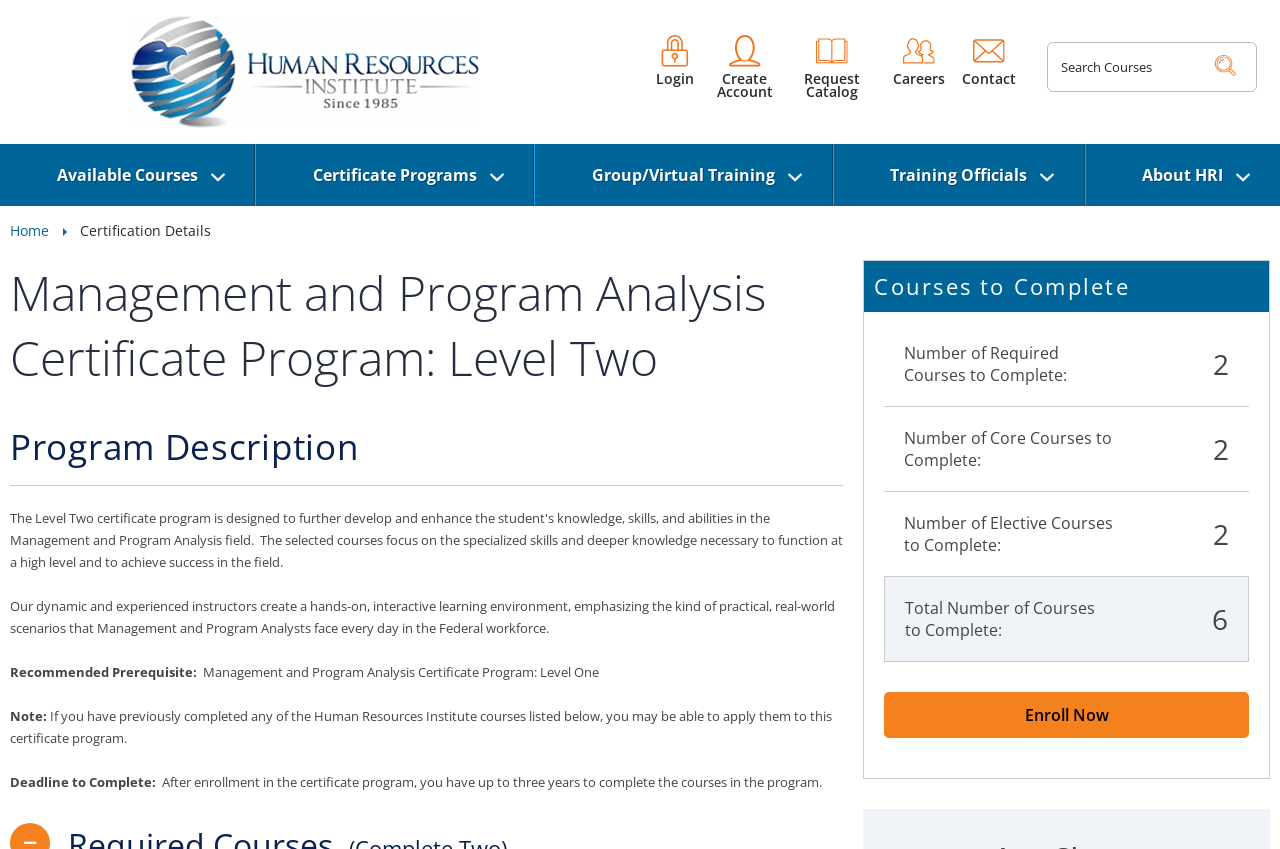Please find the bounding box coordinates of the element that must be clicked to perform the given instruction: "Request a catalog". The coordinates should be four float numbers from 0 to 1, i.e., [left, top, right, bottom].

[0.609, 0.041, 0.691, 0.116]